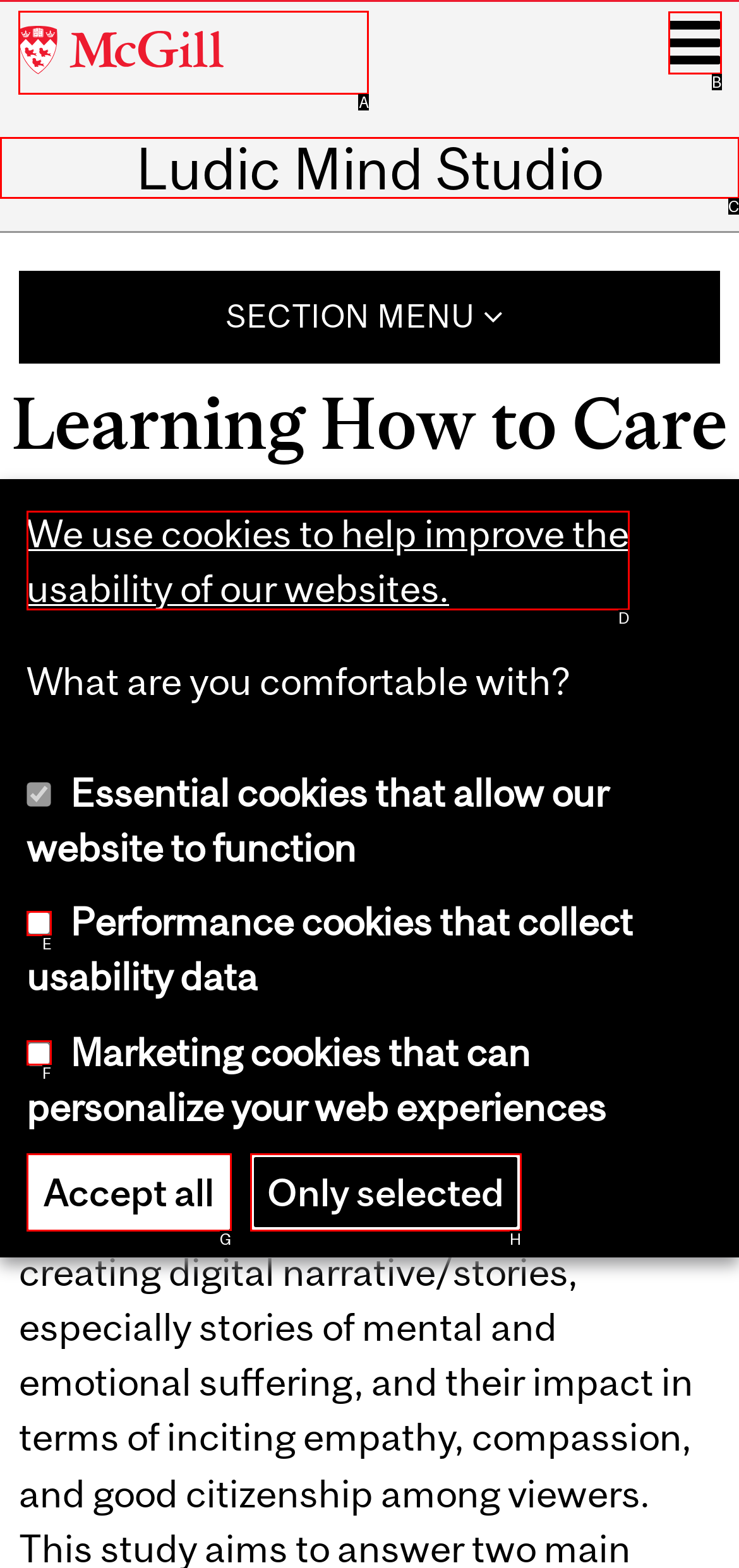What option should I click on to execute the task: Visit McGill University website? Give the letter from the available choices.

A